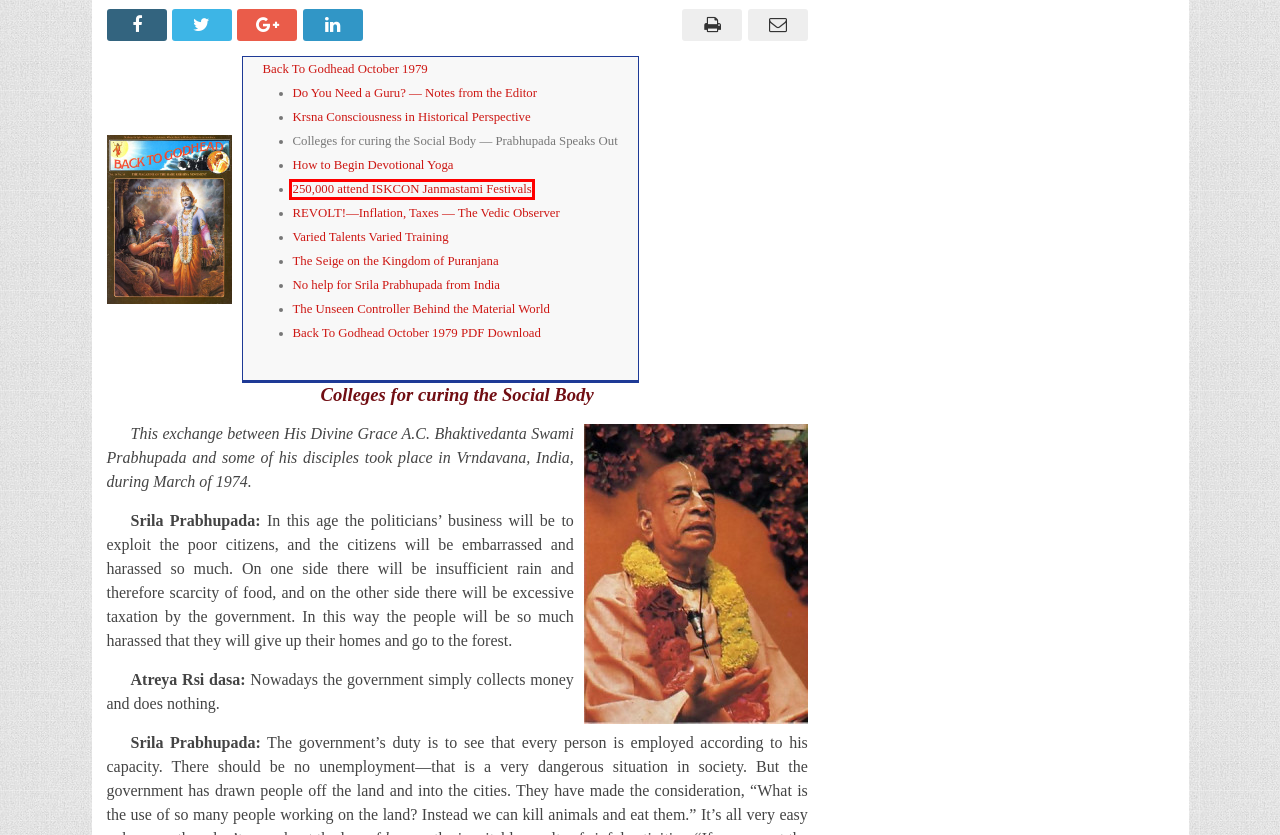Examine the screenshot of the webpage, noting the red bounding box around a UI element. Pick the webpage description that best matches the new page after the element in the red bounding box is clicked. Here are the candidates:
A. 250,000 attend ISKCON Janmastami Festivals – Back to Godhead
B. The Seige on the Kingdom of Puranjana – Back to Godhead
C. Krsna Consciousness in Historical Perspective – Back to Godhead
D. The Unseen Controller Behind the Material World – Back to Godhead
E. Back To Godhead October 1979 – Back to Godhead
F. REVOLT!—Inflation, Taxes — The Vedic Observer – Back to Godhead
G. How to Begin Devotional Yoga – Back to Godhead
H. No help for Srila Prabhupada from India – Back to Godhead

A